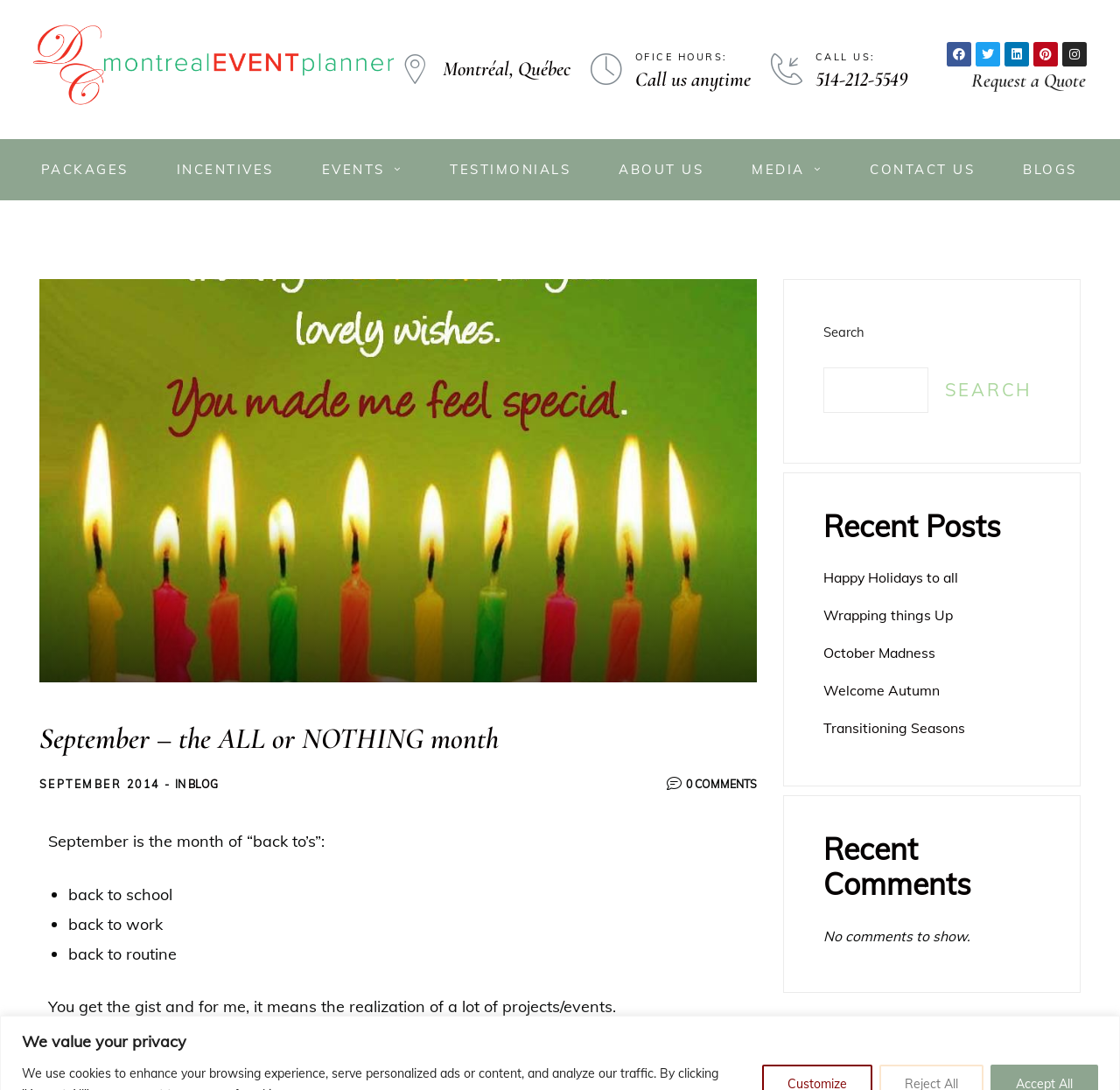Given the following UI element description: "Happy Holidays to all", find the bounding box coordinates in the webpage screenshot.

[0.735, 0.522, 0.855, 0.538]